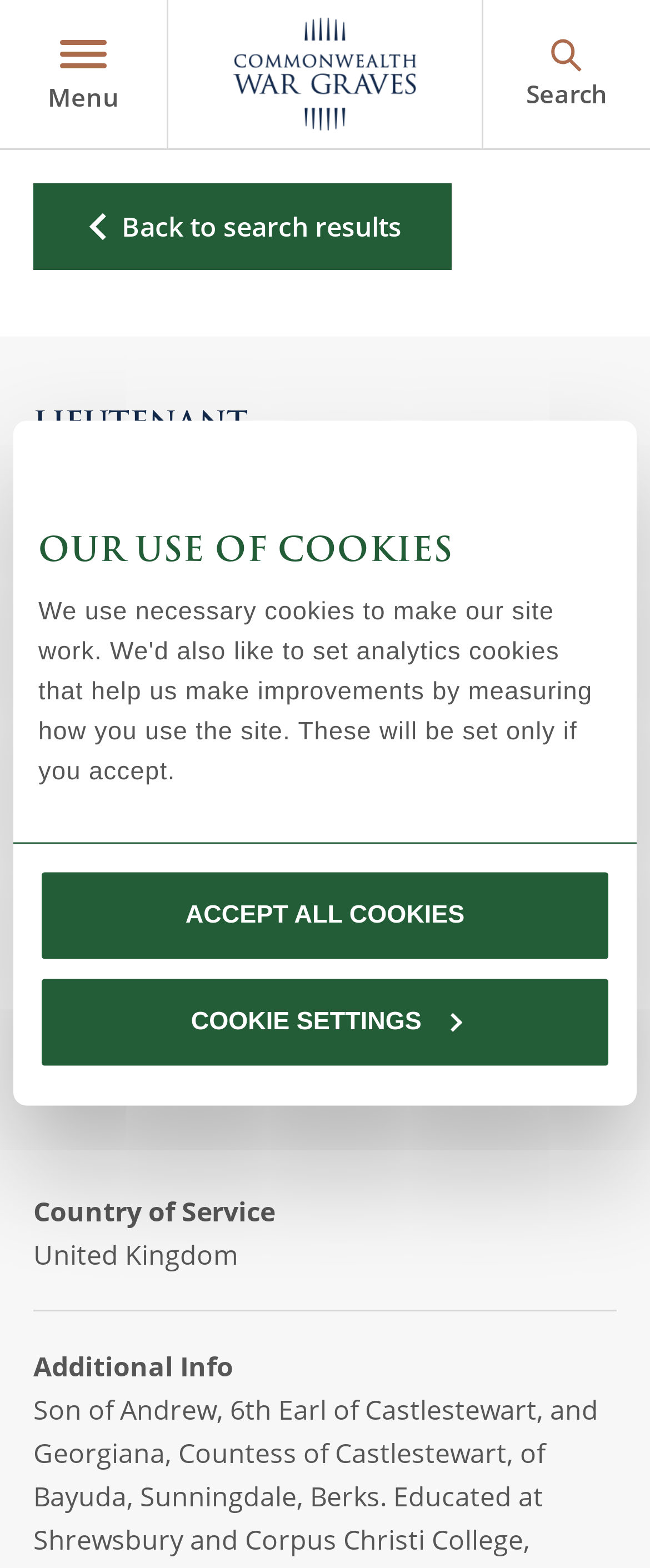Locate the bounding box coordinates of the item that should be clicked to fulfill the instruction: "Find cemeteries and memorials near me".

[0.062, 0.358, 0.938, 0.423]